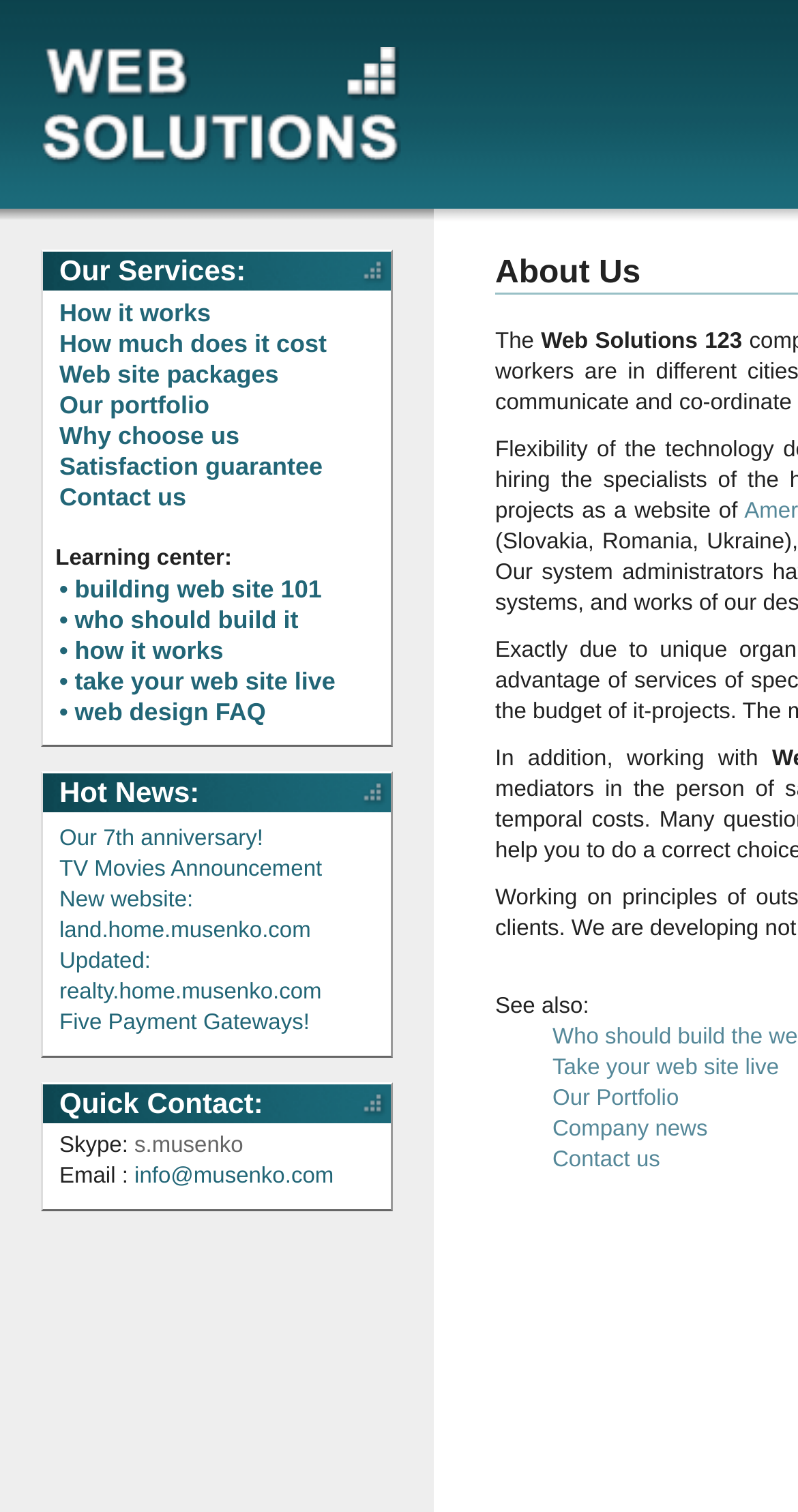What is the company's anniversary?
Answer the question in a detailed and comprehensive manner.

The hot news section on the webpage mentions 'Our 7th anniversary!' as one of the news items, indicating that the company is celebrating its 7th anniversary.